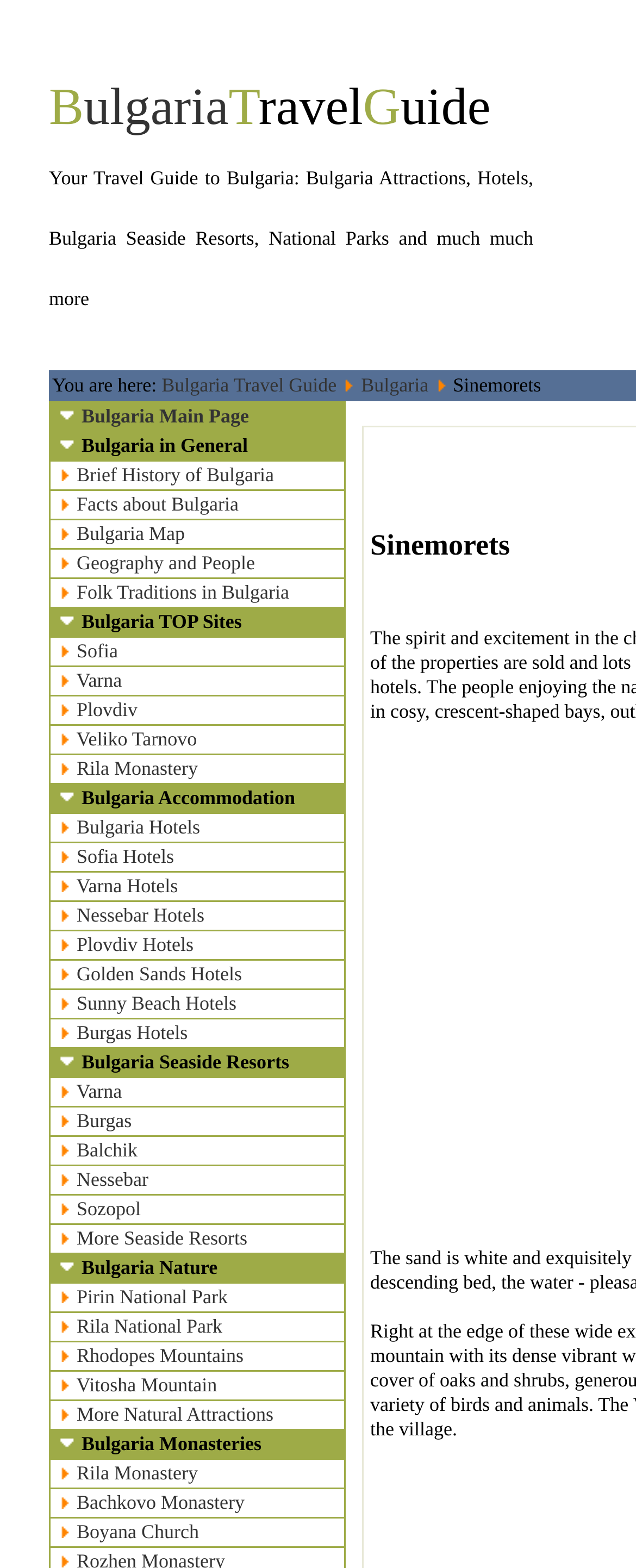Determine the bounding box coordinates of the UI element that matches the following description: "Sofia". The coordinates should be four float numbers between 0 and 1 in the format [left, top, right, bottom].

[0.121, 0.408, 0.185, 0.422]